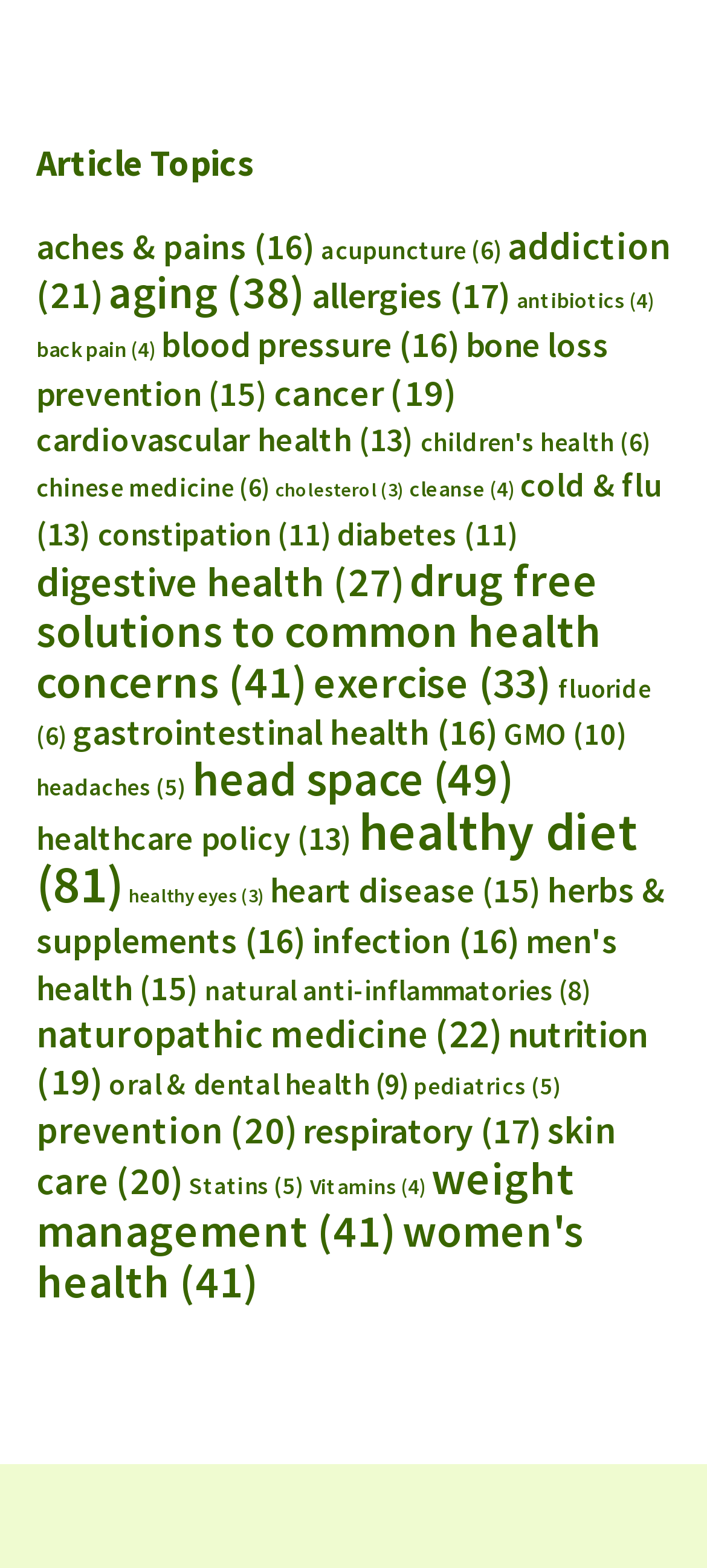Provide a one-word or short-phrase response to the question:
What is the topic of the first link?

aches & pains